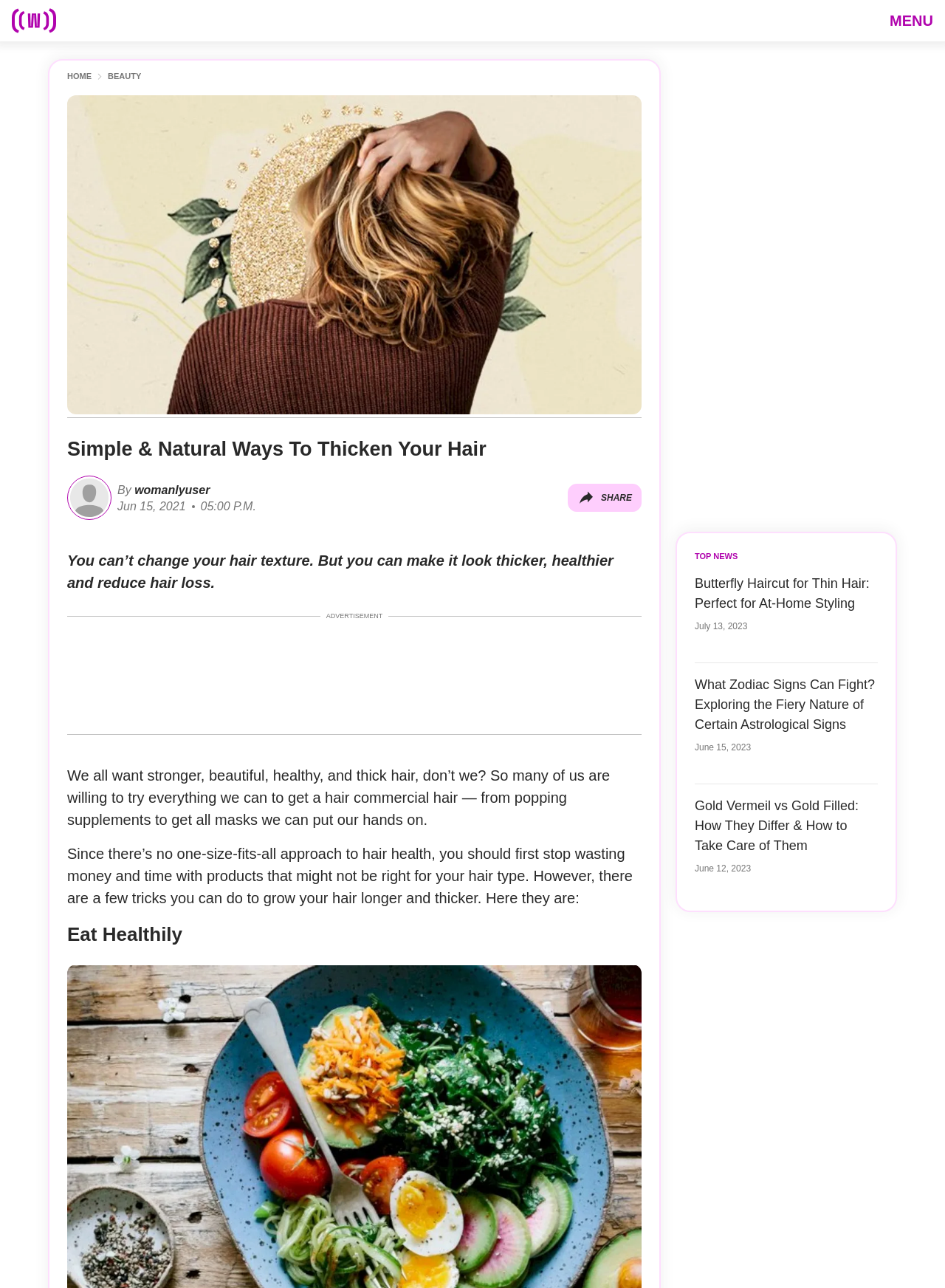Extract the main title from the webpage and generate its text.

Simple & Natural Ways To Thicken Your Hair